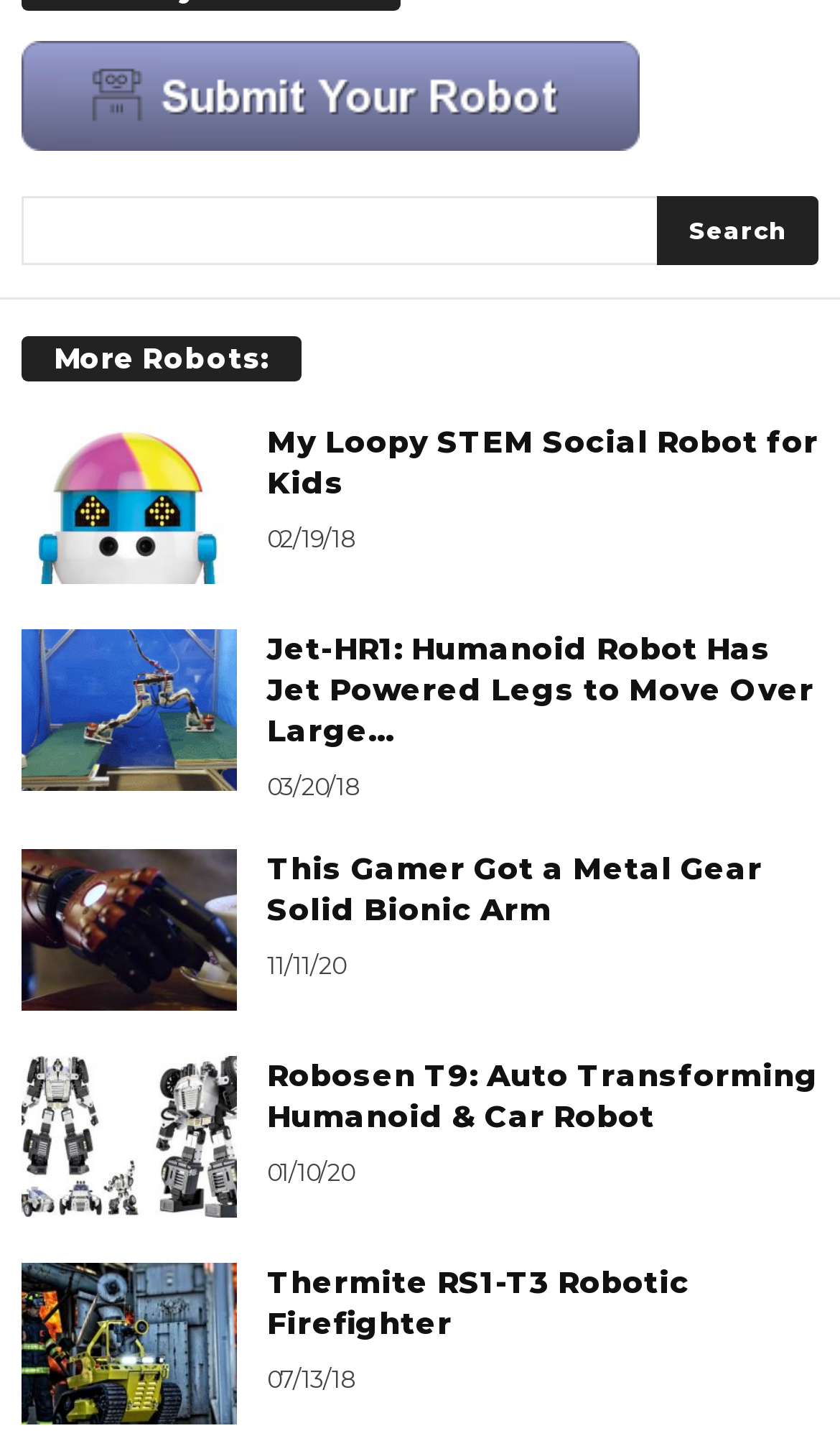Extract the bounding box of the UI element described as: "Artificial Intelligence399".

[0.026, 0.971, 0.364, 0.995]